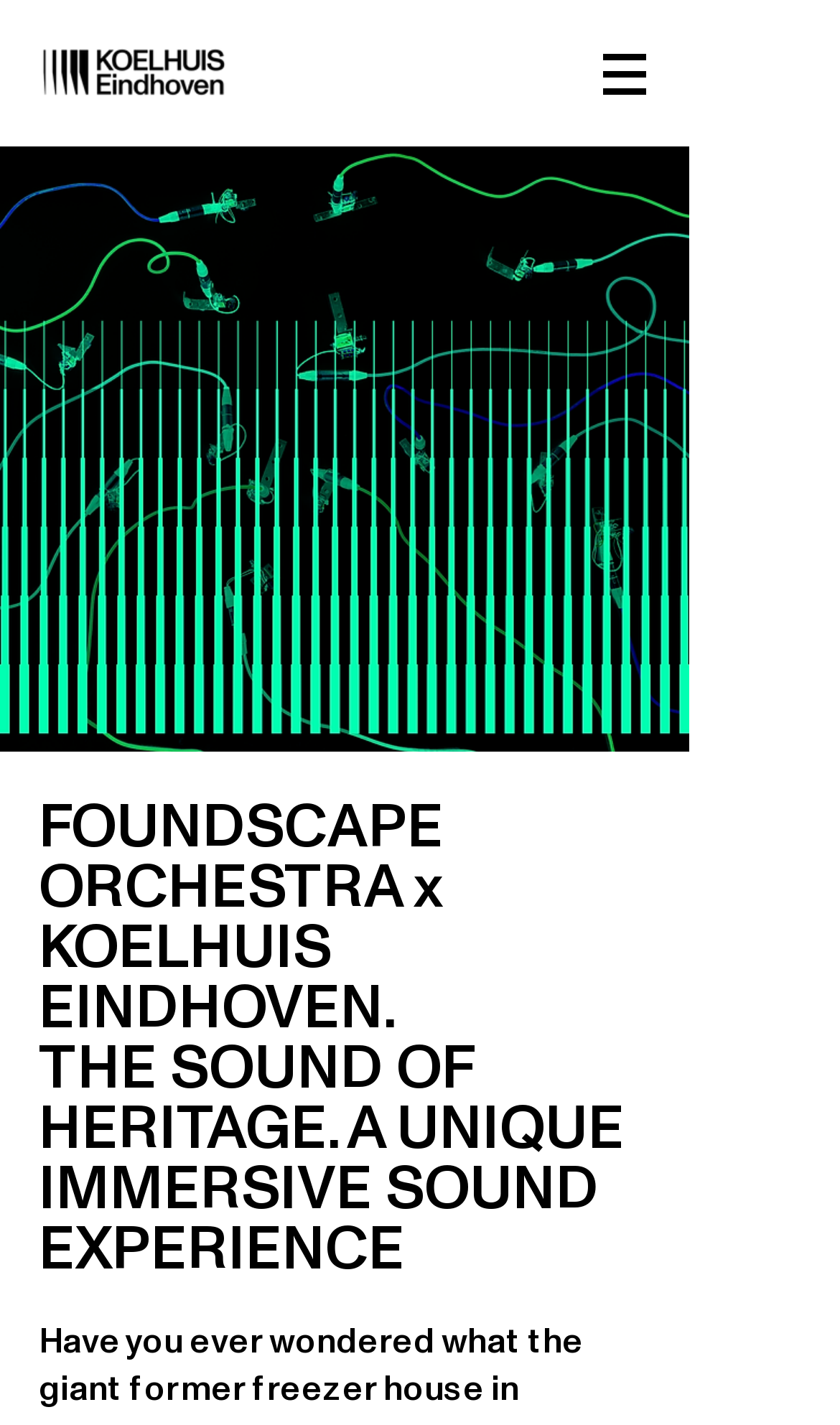Generate a thorough caption that explains the contents of the webpage.

The webpage is about an event called "Foundscape Orchestra | The Sound of Heritage" at Koelhuis Eindhoven. At the top right corner, there is a navigation menu labeled "Site" with a button that has a popup menu. The button is accompanied by a small image.

On the left side of the page, there is a prominent link. Below the link, there is a large image that takes up most of the width of the page, stretching from the top to about halfway down the page.

The main content of the page is divided into two sections. The first section has a heading that reads "FOUNDSCAPE ORCHESTRA x KOELHUIS EINDHOVEN." in a prominent font. Below this heading, there is a subheading that describes the event as "THE SOUND OF HERITAGE. A UNIQUE IMMERSIVE SOUND EXPERIENCE". These two sections are positioned near the top center of the page.